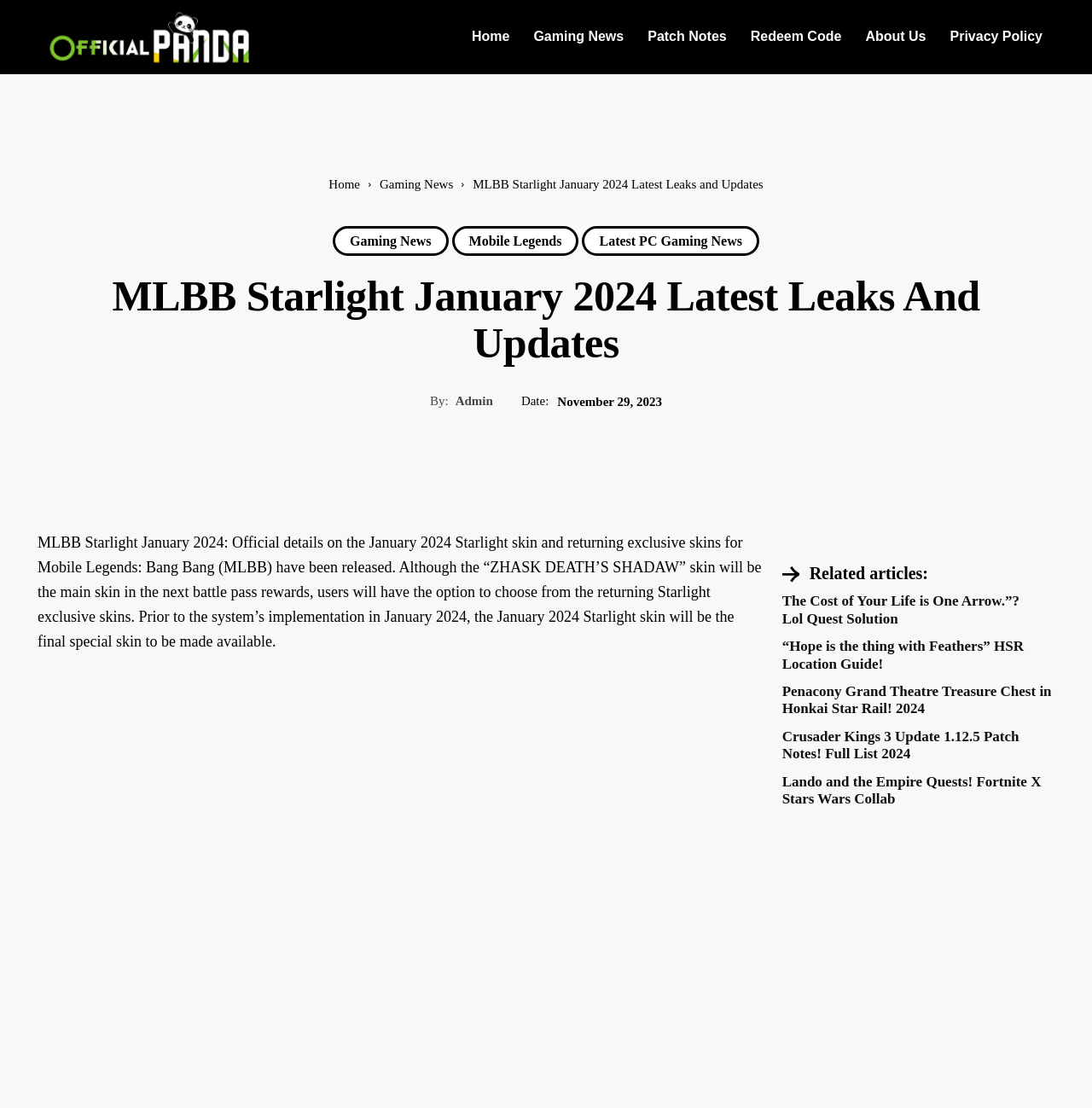What type of game is Mobile Legends: Bang Bang?
Using the screenshot, give a one-word or short phrase answer.

Mobile game